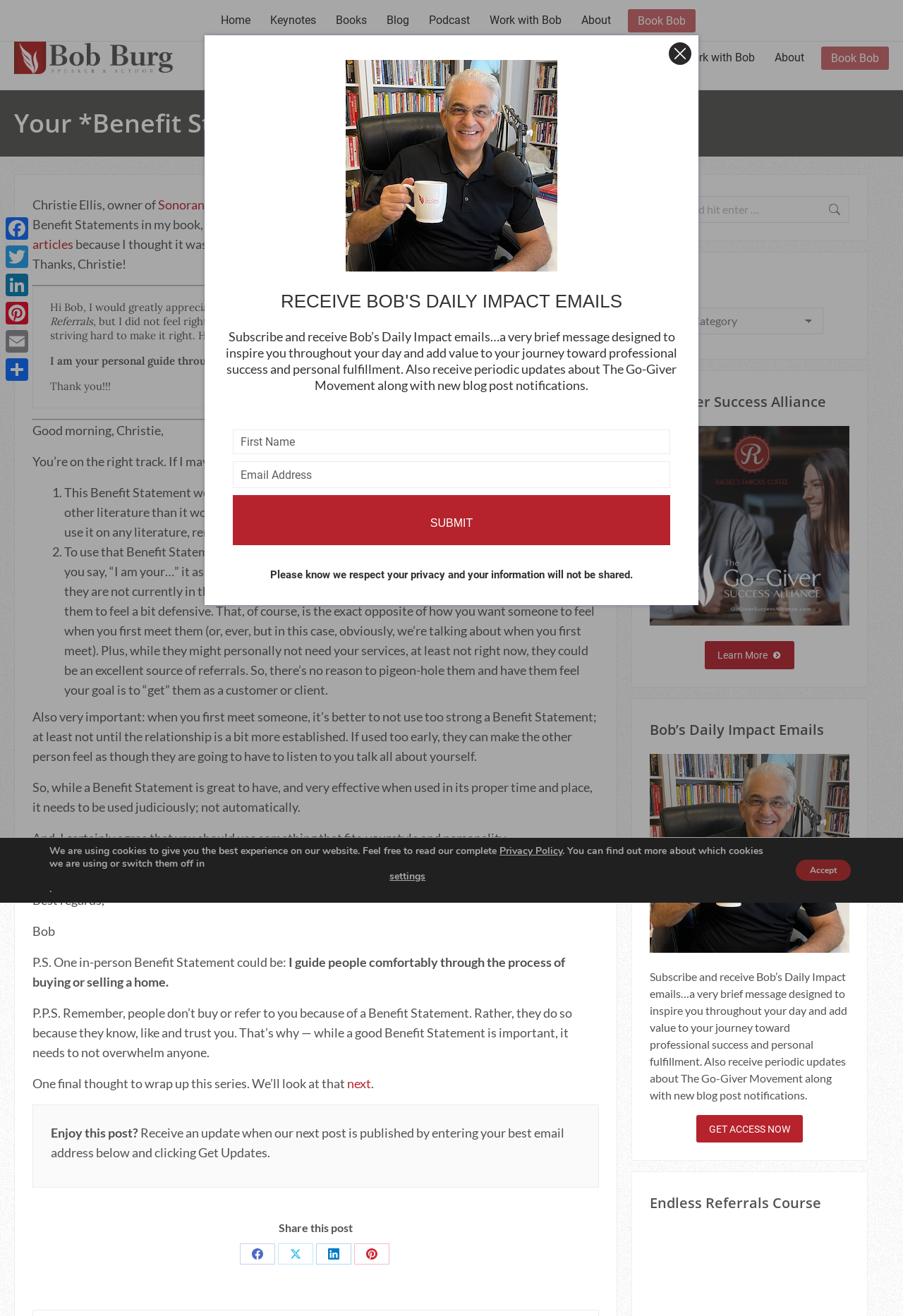Can you identify the bounding box coordinates of the clickable region needed to carry out this instruction: 'Search for a topic'? The coordinates should be four float numbers within the range of 0 to 1, stated as [left, top, right, bottom].

[0.72, 0.149, 0.941, 0.169]